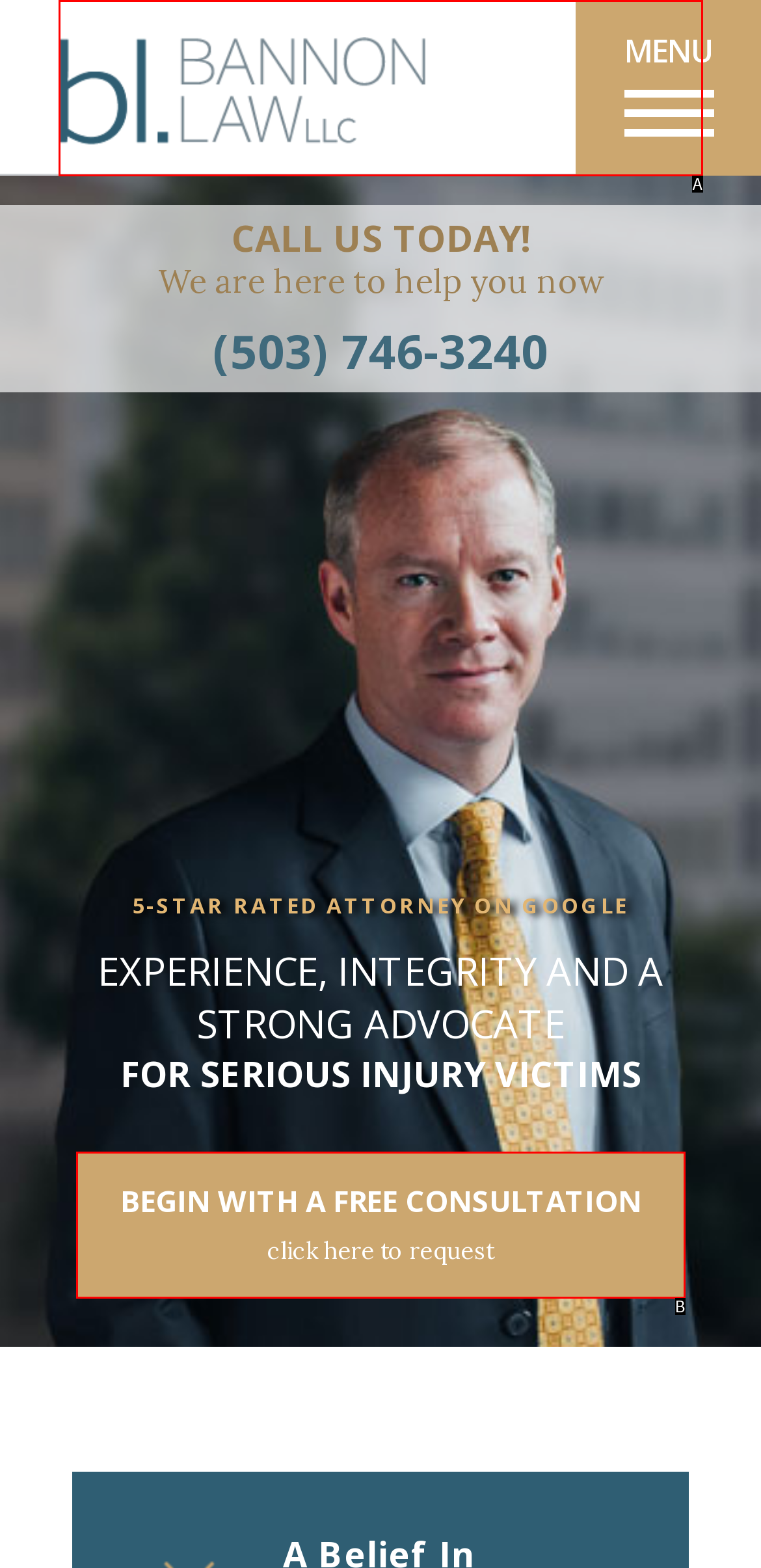Based on the description: alt="Bannon Law" title="Bannon Law", identify the matching HTML element. Reply with the letter of the correct option directly.

A